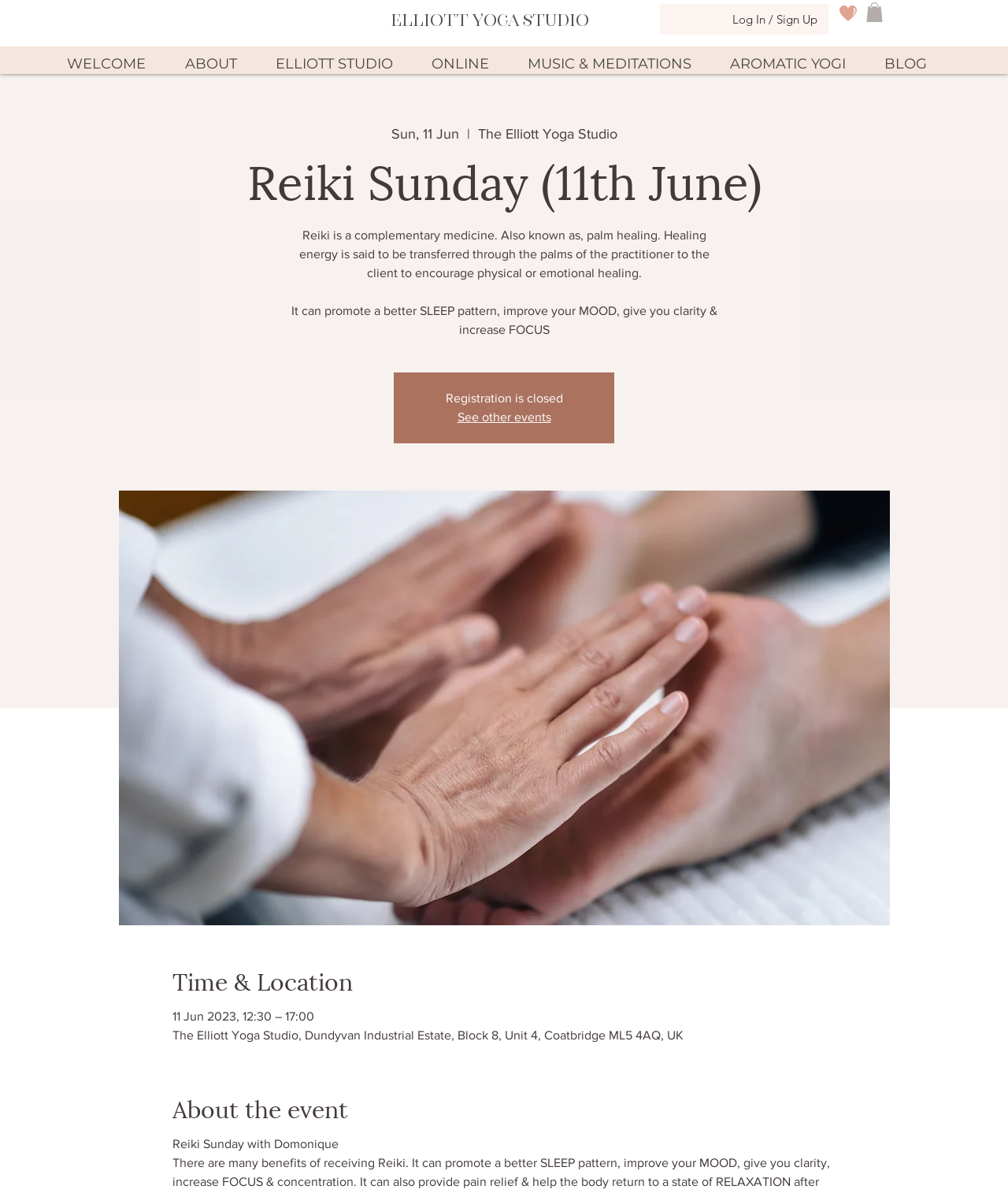Identify the bounding box coordinates of the area that should be clicked in order to complete the given instruction: "Go to the BLOG page". The bounding box coordinates should be four float numbers between 0 and 1, i.e., [left, top, right, bottom].

[0.865, 0.042, 0.945, 0.065]